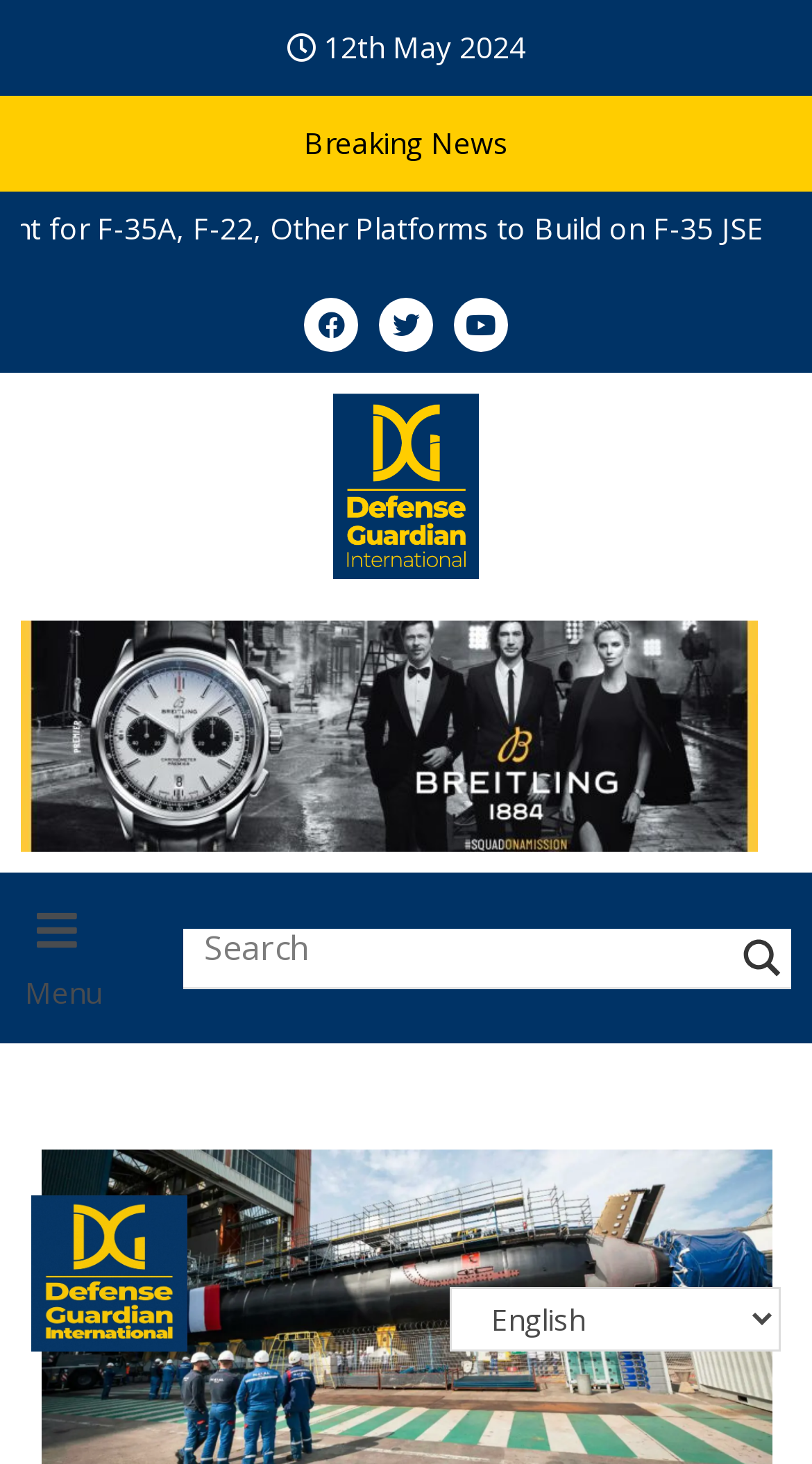From the details in the image, provide a thorough response to the question: What is the language selection option?

I found the language selection option by looking at the combobox at the bottom of the webpage, which has the text 'Select Language' and allows users to select their preferred language.